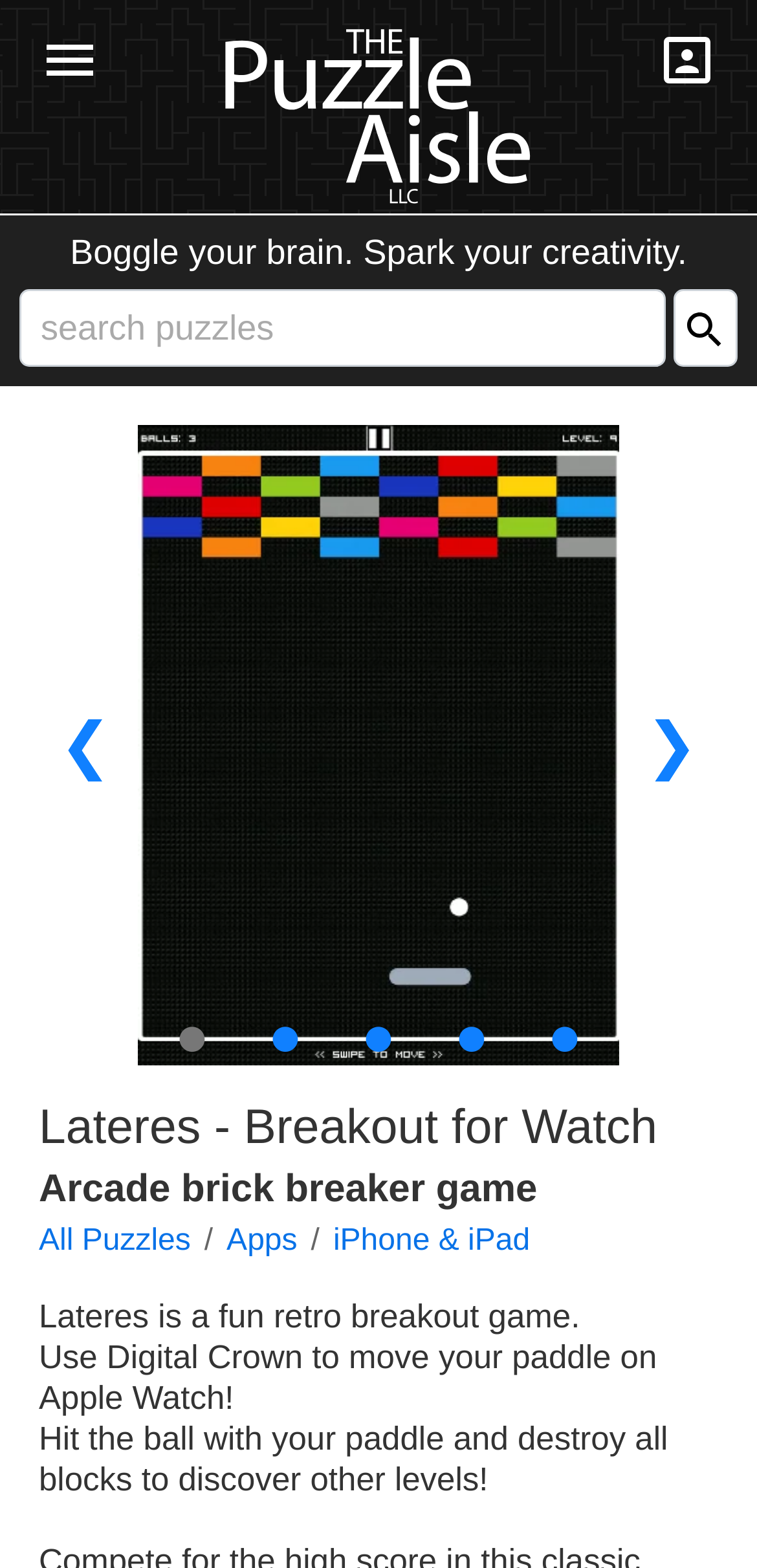Provide a thorough summary of the webpage.

The webpage is about Lateres, a retro breakout game. At the top left, there is a small graphics symbol, and next to it, a larger image takes up most of the top section. On the top right, there is a member menu button represented by a graphics symbol. 

Below the top section, there is a heading that reads "Boggle your brain. Spark your creativity." followed by a search box with a "Search" button to its right. The search box is accompanied by a small graphics symbol. 

Below the search box, there is a large image of the game, Lateres - Breakout for Watch. To the left and right of the image, there are navigation buttons, "❮" and "❯", respectively. 

Further down, there are five circular buttons arranged horizontally, each represented by a "●" symbol. 

The main content of the webpage is divided into sections, with headings that read "Lateres - Breakout for Watch" and "Arcade brick breaker game". Below these headings, there are links to "All Puzzles", "Apps", and "iPhone & iPad". 

The webpage also features a brief description of the game, which is divided into three paragraphs. The first paragraph reads "Lateres is a fun retro breakout game." The second paragraph explains how to play the game on Apple Watch, and the third paragraph describes the gameplay, stating that the goal is to destroy all blocks to discover other levels.